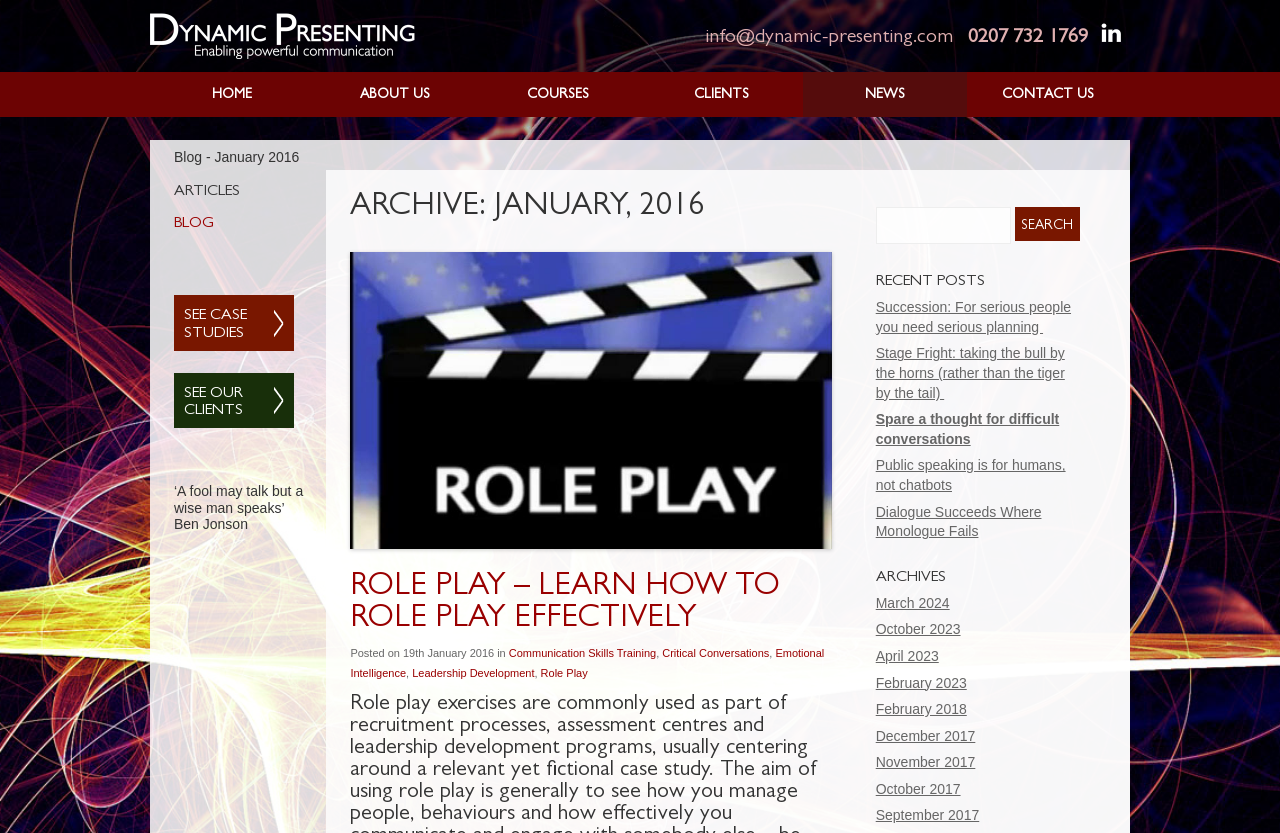Carefully observe the image and respond to the question with a detailed answer:
What is the topic of the blog post?

The topic of the blog post can be found in the heading 'ROLE PLAY – LEARN HOW TO ROLE PLAY EFFECTIVELY'.